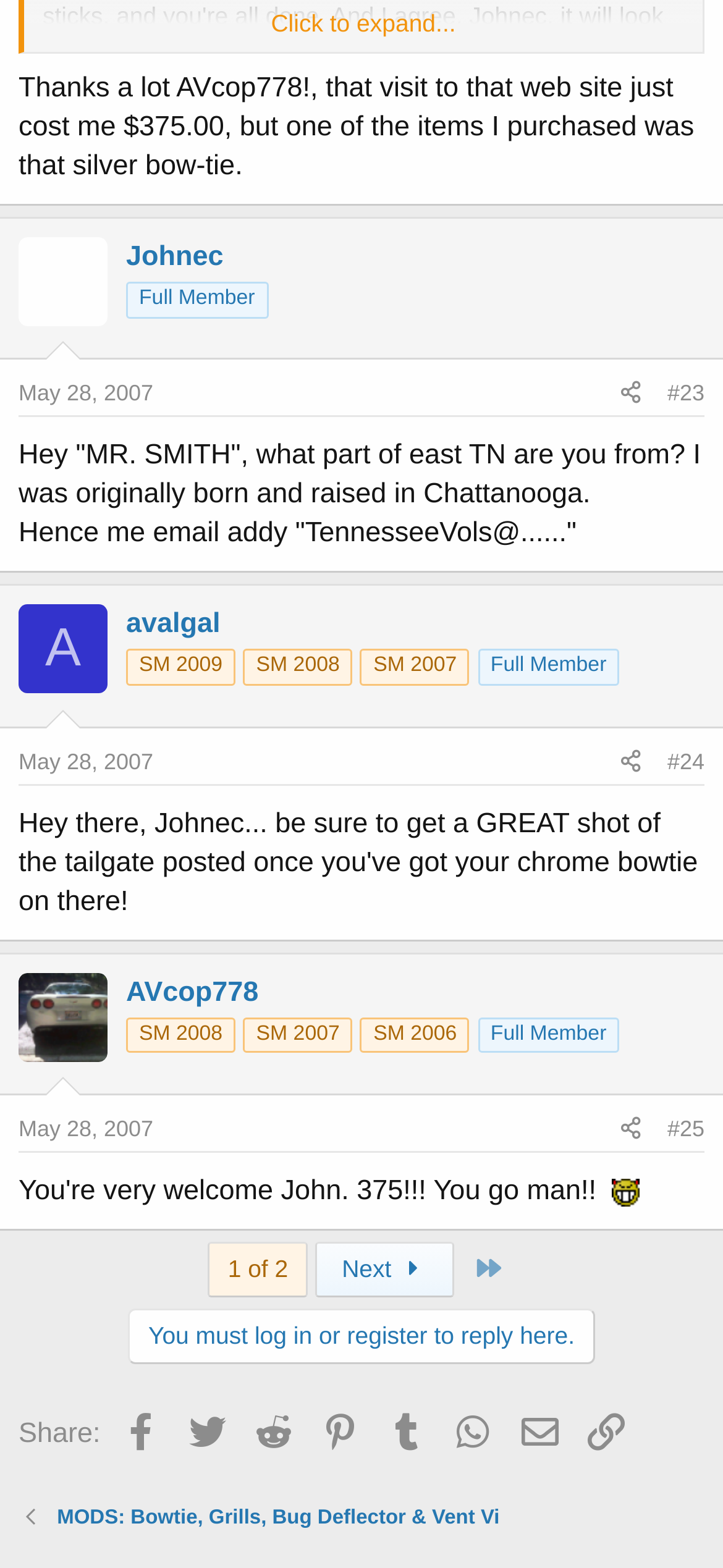Given the element description "Last" in the screenshot, predict the bounding box coordinates of that UI element.

[0.64, 0.792, 0.713, 0.827]